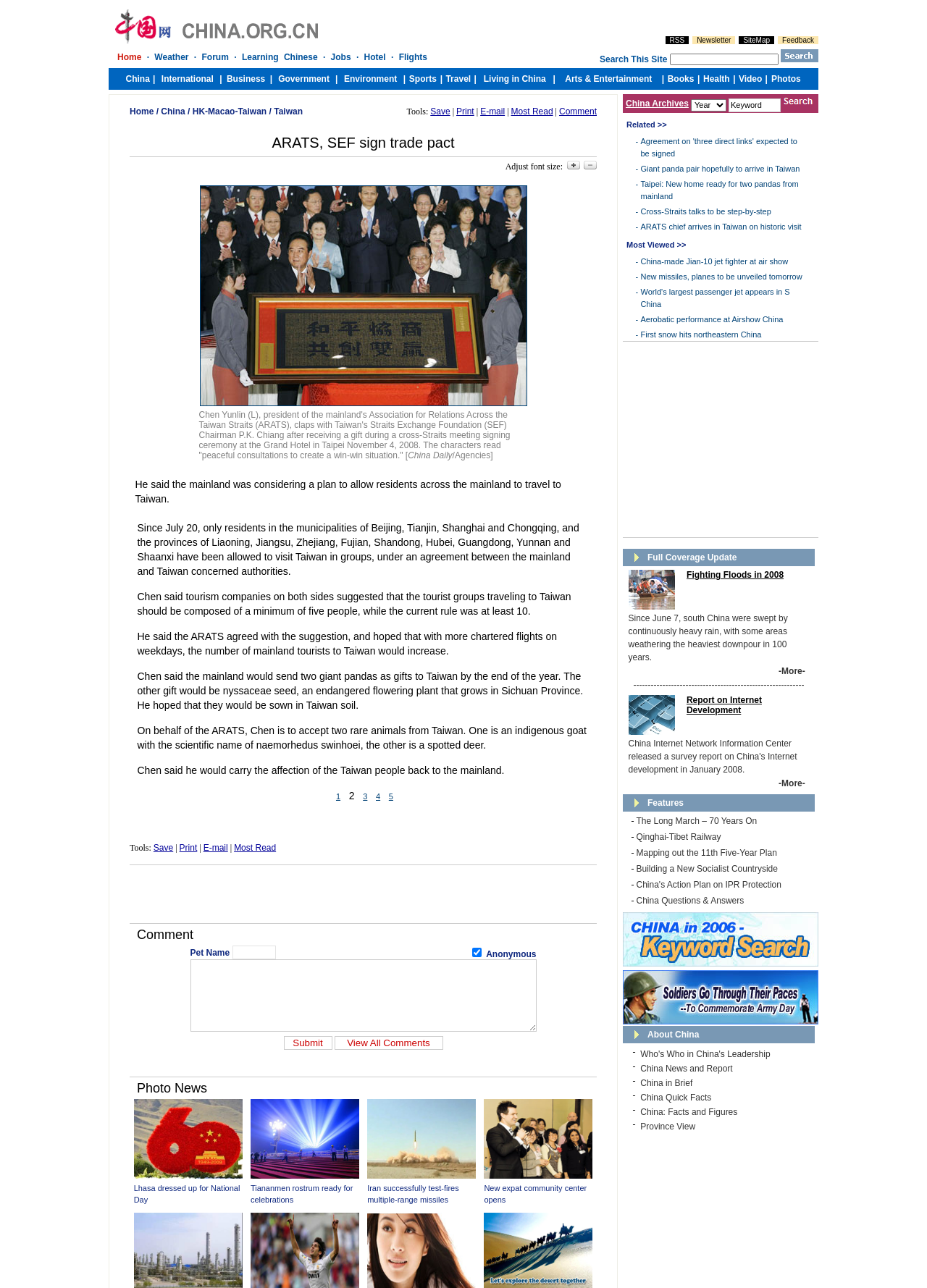Please mark the clickable region by giving the bounding box coordinates needed to complete this instruction: "Click Taiwan".

[0.295, 0.083, 0.327, 0.091]